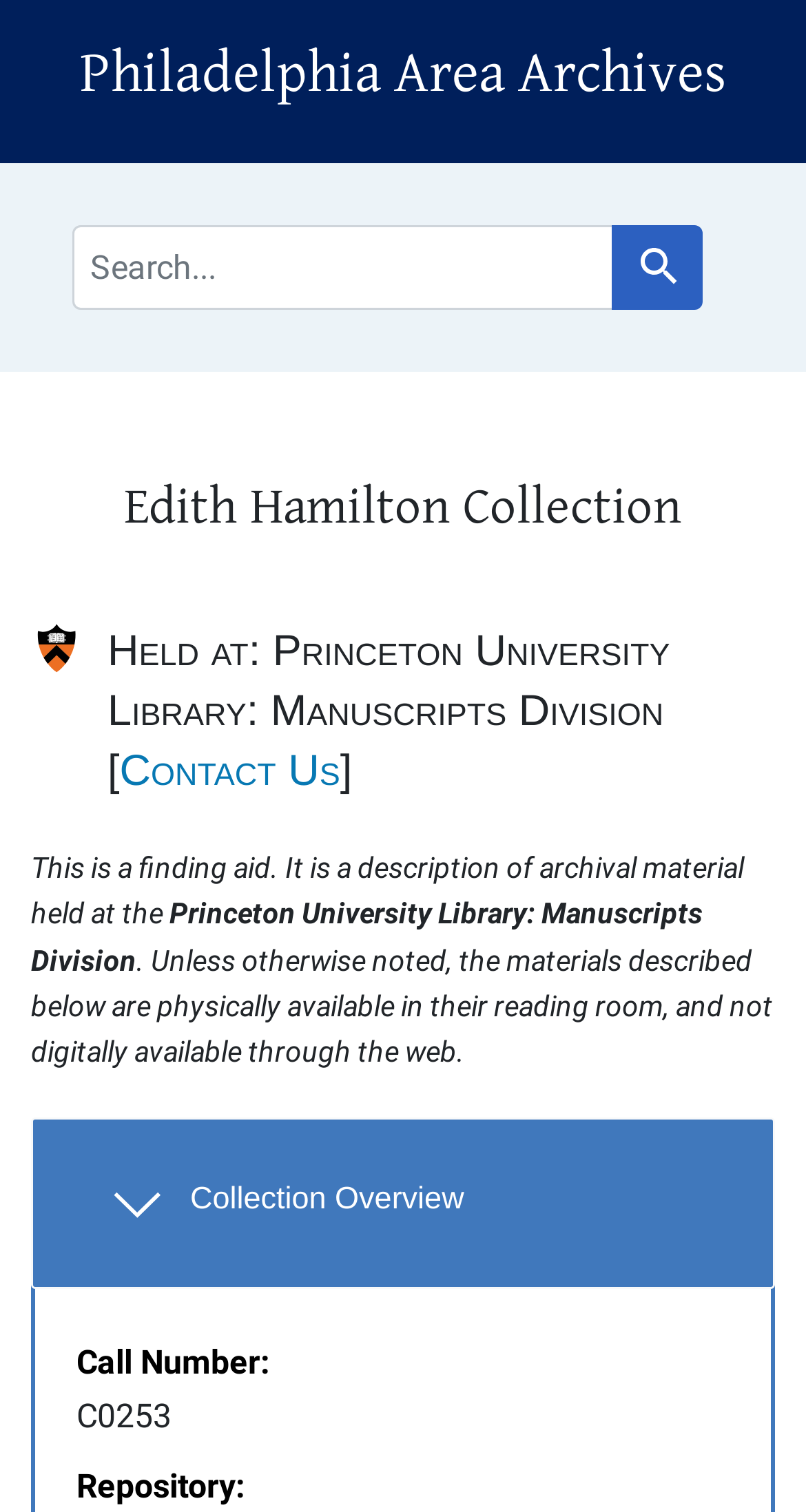Offer a meticulous description of the webpage's structure and content.

The webpage is about the Edith Hamilton Collection, which is part of the Philadelphia Area Archives. At the top, there are two links, "Skip to search" and "Skip to main content", followed by a heading that reads "Philadelphia Area Archives". Below this, there is a navigation section labeled "Search", which contains a search bar with a placeholder text "search for" and a "Search" button.

The main content of the page is divided into sections. The first section is headed "Main content", and it contains a header with the title "Edith Hamilton Collection". Below this, there is a section with the heading "Notifications". 

The next section provides information about the collection, including the location where it is held, which is the Princeton University Library: Manuscripts Division. There is also a link to "Contact Us" and a paragraph of text that explains what a finding aid is and how to access the materials.

Further down, there is a section headed "Overview and metadata sections", which contains a subsection titled "Collection Overview". This section is expandable and contains a description list with terms and details about the collection, including the call number and repository.